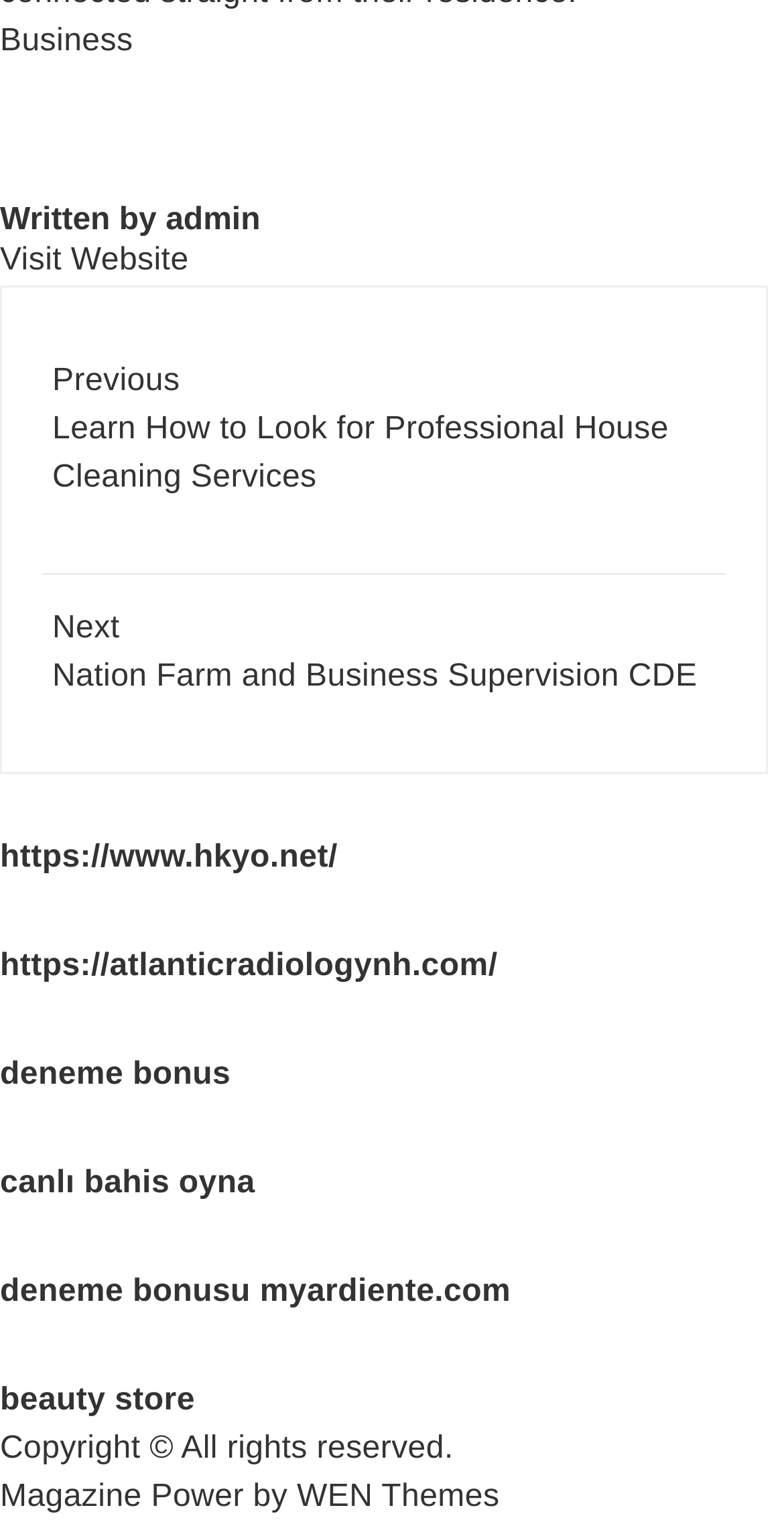Locate the bounding box coordinates of the region to be clicked to comply with the following instruction: "Click on the 'Business' link". The coordinates must be four float numbers between 0 and 1, in the form [left, top, right, bottom].

[0.0, 0.016, 0.17, 0.038]